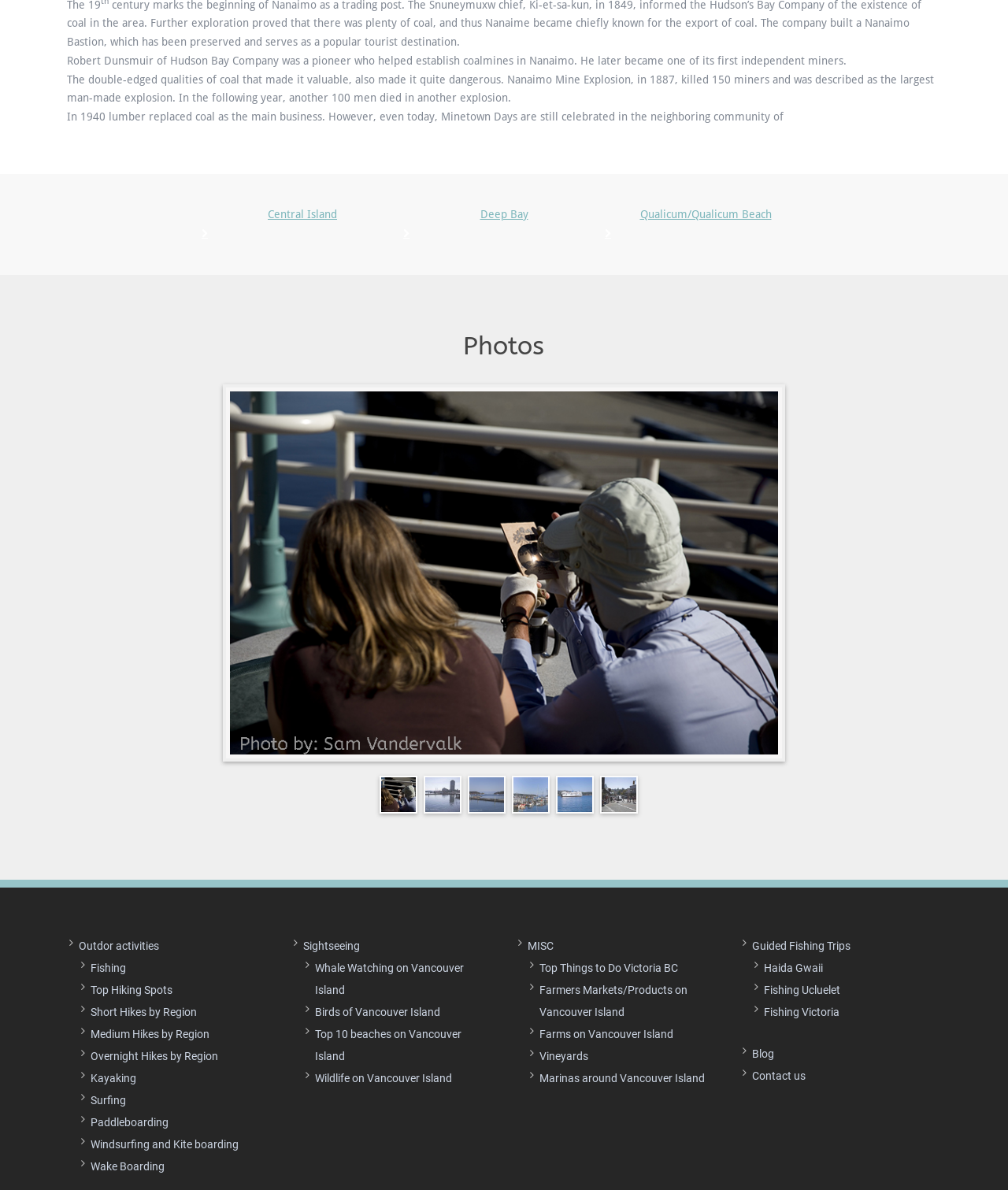Find the bounding box coordinates for the HTML element described in this sentence: "Vineyards". Provide the coordinates as four float numbers between 0 and 1, in the format [left, top, right, bottom].

[0.535, 0.882, 0.584, 0.893]